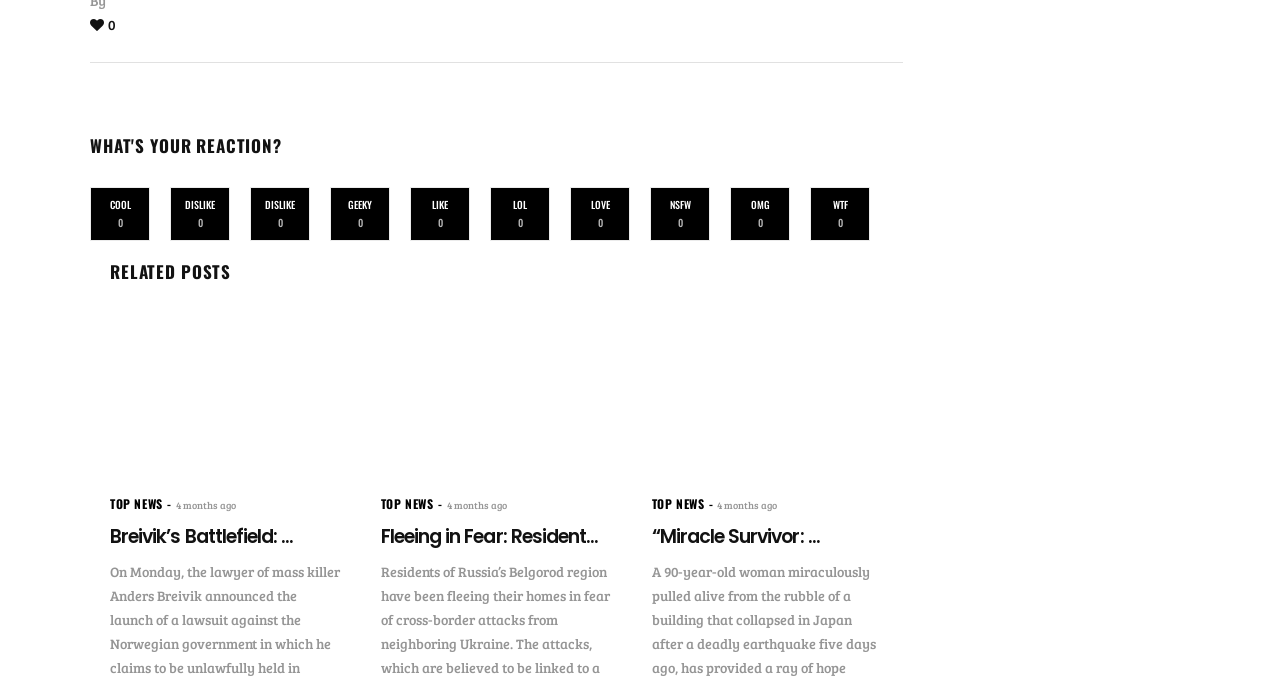What is the reaction with the most links?
Answer the question with as much detail as you can, using the image as a reference.

I determined the reaction with the most links by examining the links under the 'WHAT'S YOUR REACTION?' heading. I found that 'LIKE' has two links, while the other reactions only have one link each.